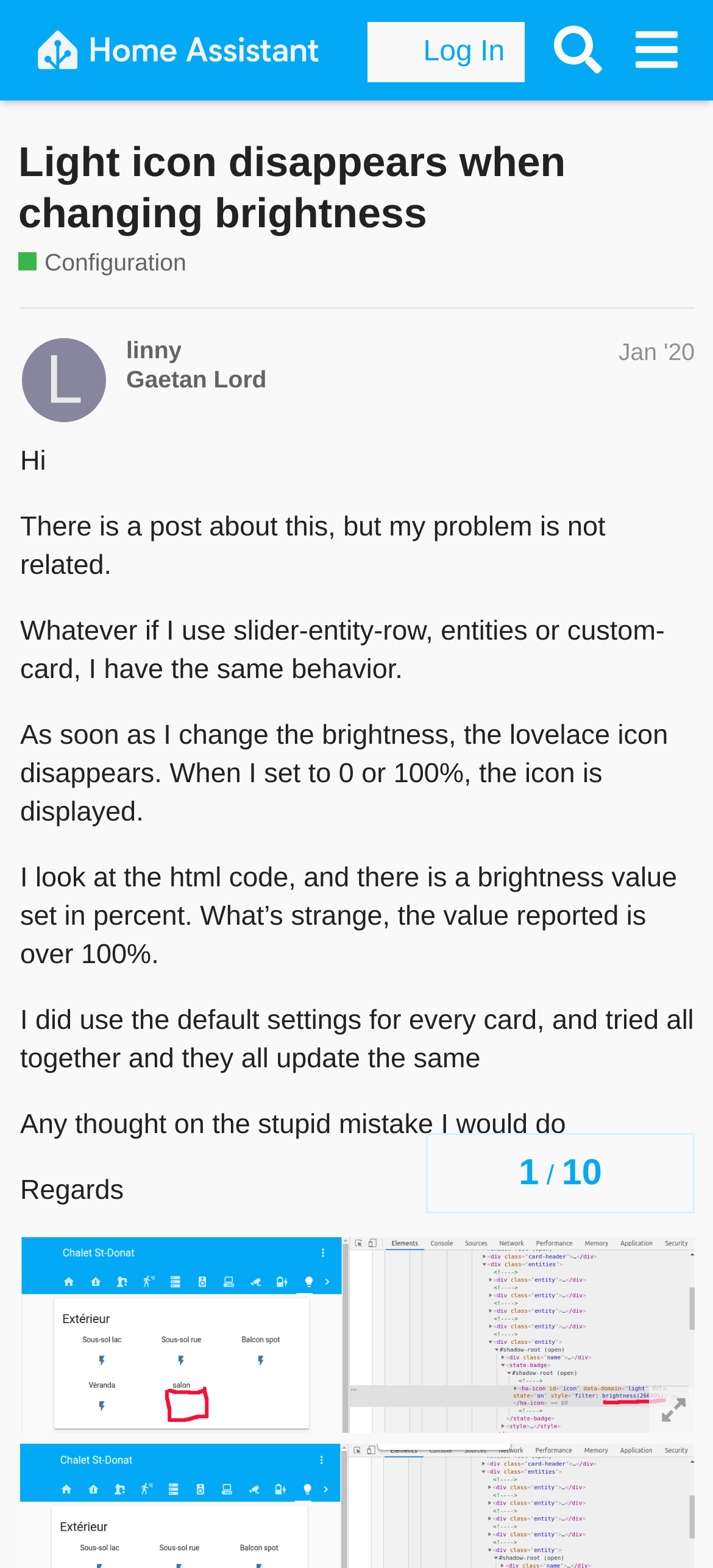Based on what you see in the screenshot, provide a thorough answer to this question: What is the user's observation about the HTML code?

The user observes that the HTML code has a brightness value set in percent, and what's strange is that the value reported is over 100%. This suggests that the user has inspected the HTML code and found this anomaly, which they are highlighting as part of their problem description.